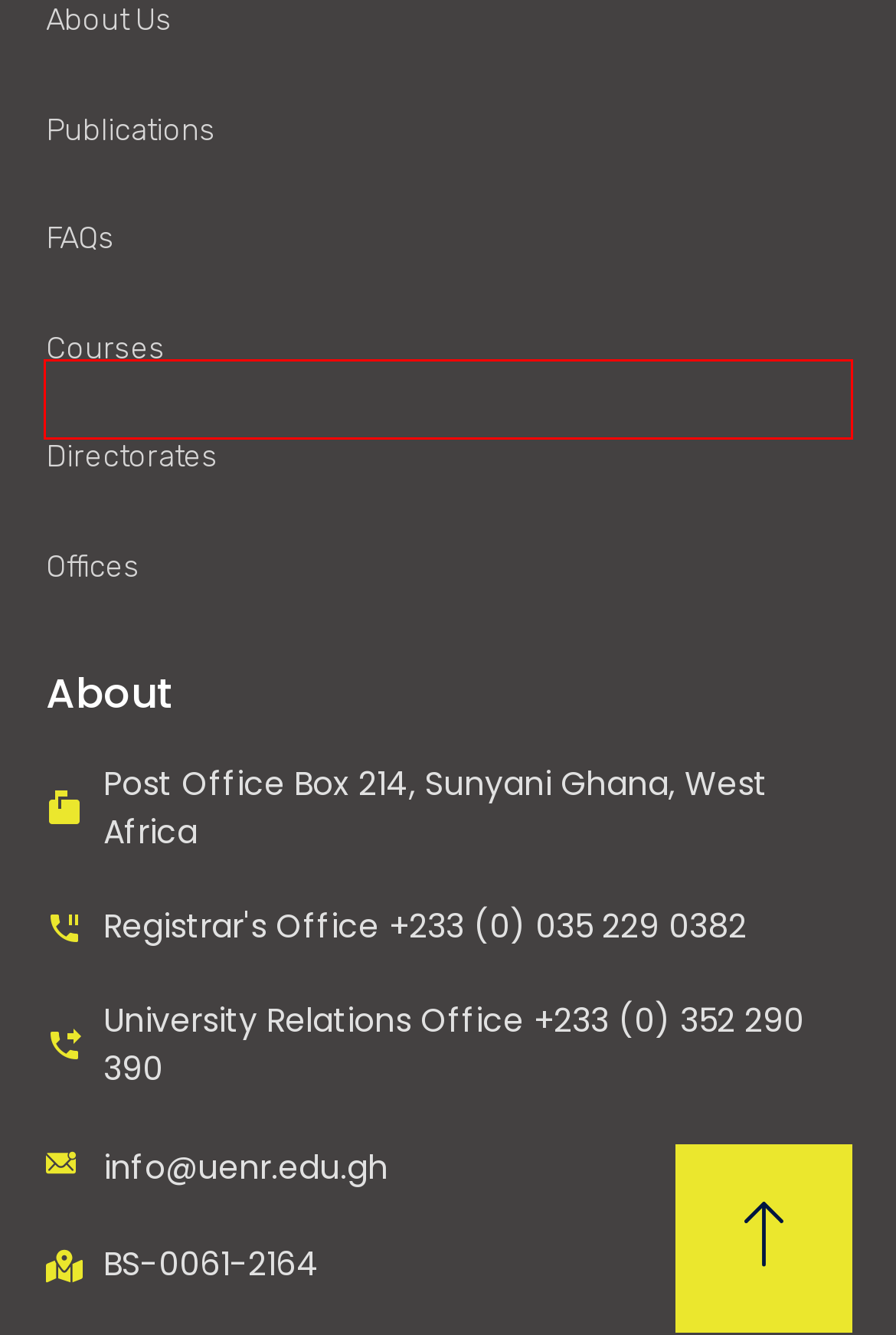You are provided with a screenshot of a webpage that includes a red rectangle bounding box. Please choose the most appropriate webpage description that matches the new webpage after clicking the element within the red bounding box. Here are the candidates:
A. Non-Teaching Staff – University of Energy and Natural Resources – Sunyani
B. Fees Archives | University of Energy and Natural Resources - Sunyani
C. Journal of Energy and Natural Resource Management
D. Publications | University of Energy and Natural Resources - Sunyani
E. UMIS
F. About Us | University of Energy and Natural Resources - Sunyani
G. Teaching Staff – University of Energy and Natural Resources – Sunyani
H. TAT

E